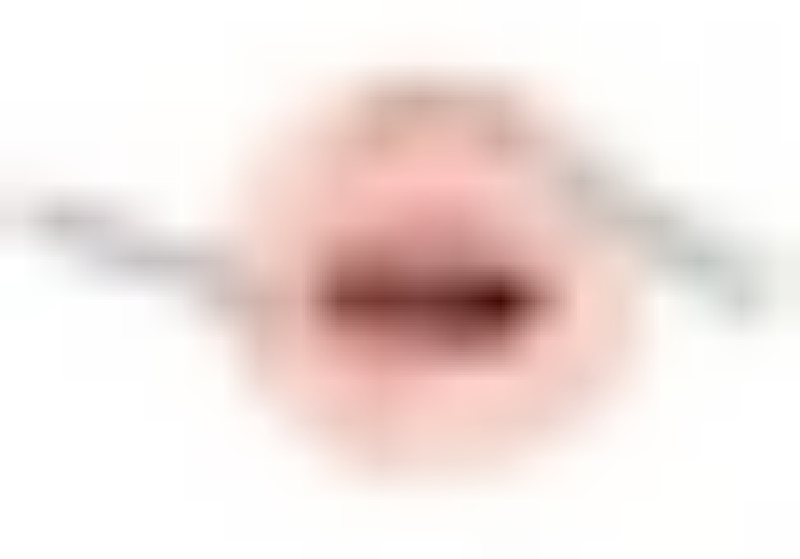What kind of dentist is implied in the image?
Provide a detailed answer to the question using information from the image.

The image is relevant for parents seeking a Saturday emergency dentist in Quincy for their children, implying that the dentist provides emergency services on Saturdays.